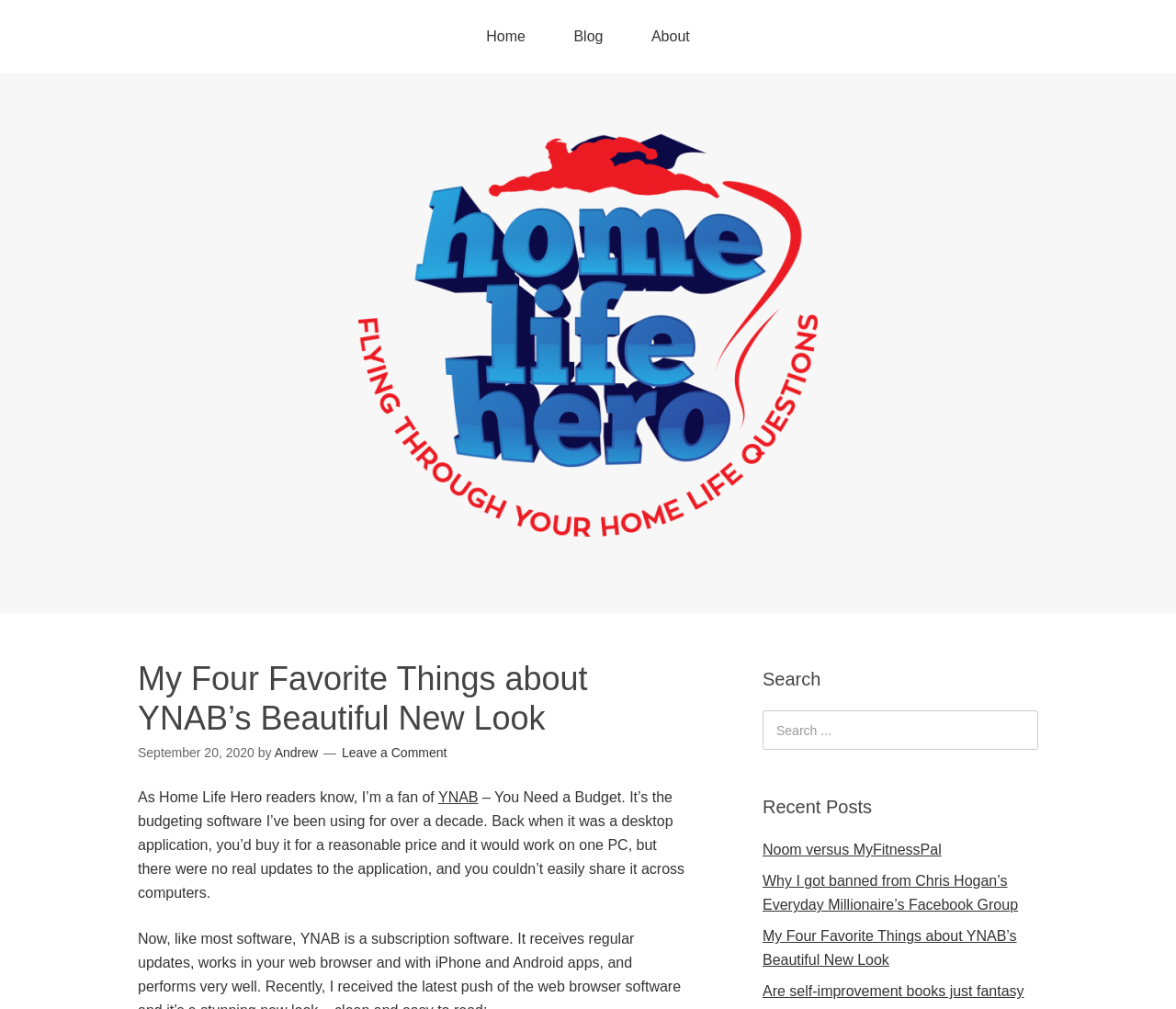Please identify the bounding box coordinates of the element's region that I should click in order to complete the following instruction: "Learn about eCommerce Website Design". The bounding box coordinates consist of four float numbers between 0 and 1, i.e., [left, top, right, bottom].

None